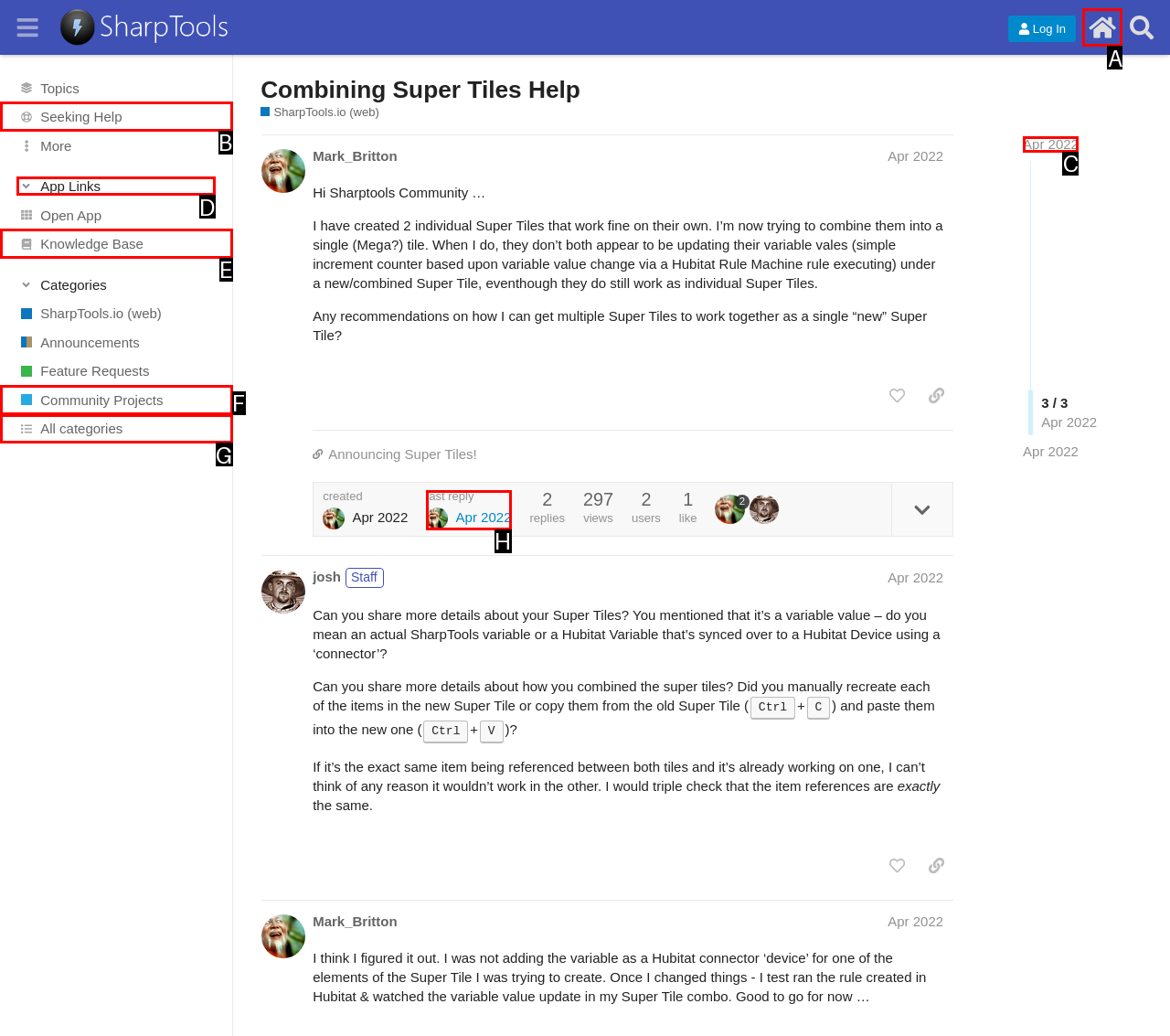Select the option I need to click to accomplish this task: Go to the 'SharpTools.io App'
Provide the letter of the selected choice from the given options.

A